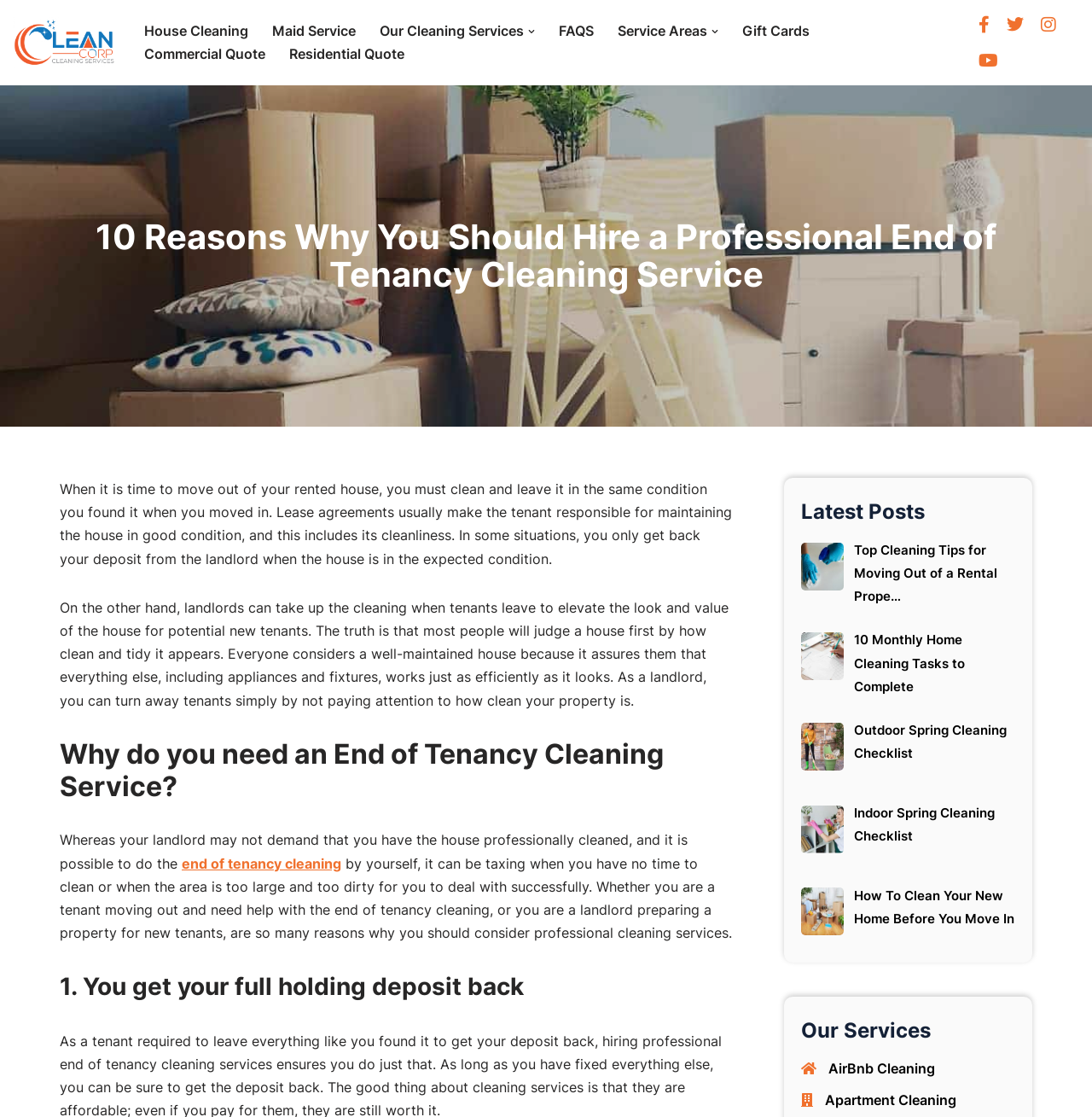What is the benefit of a well-maintained house for a landlord?
Based on the screenshot, respond with a single word or phrase.

Attract tenants